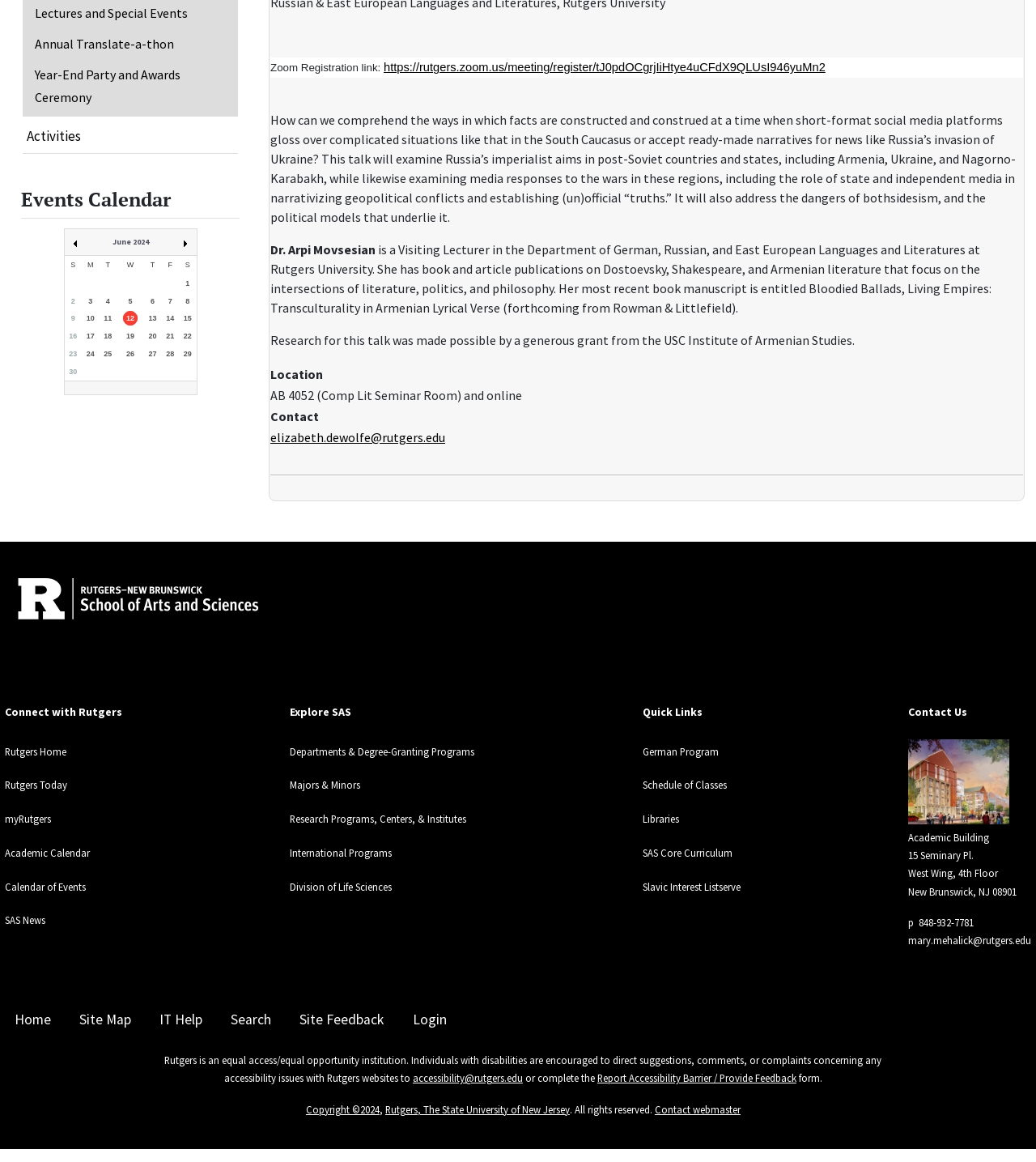Given the webpage screenshot, identify the bounding box of the UI element that matches this description: "accessibility@rutgers.edu".

[0.398, 0.922, 0.505, 0.933]